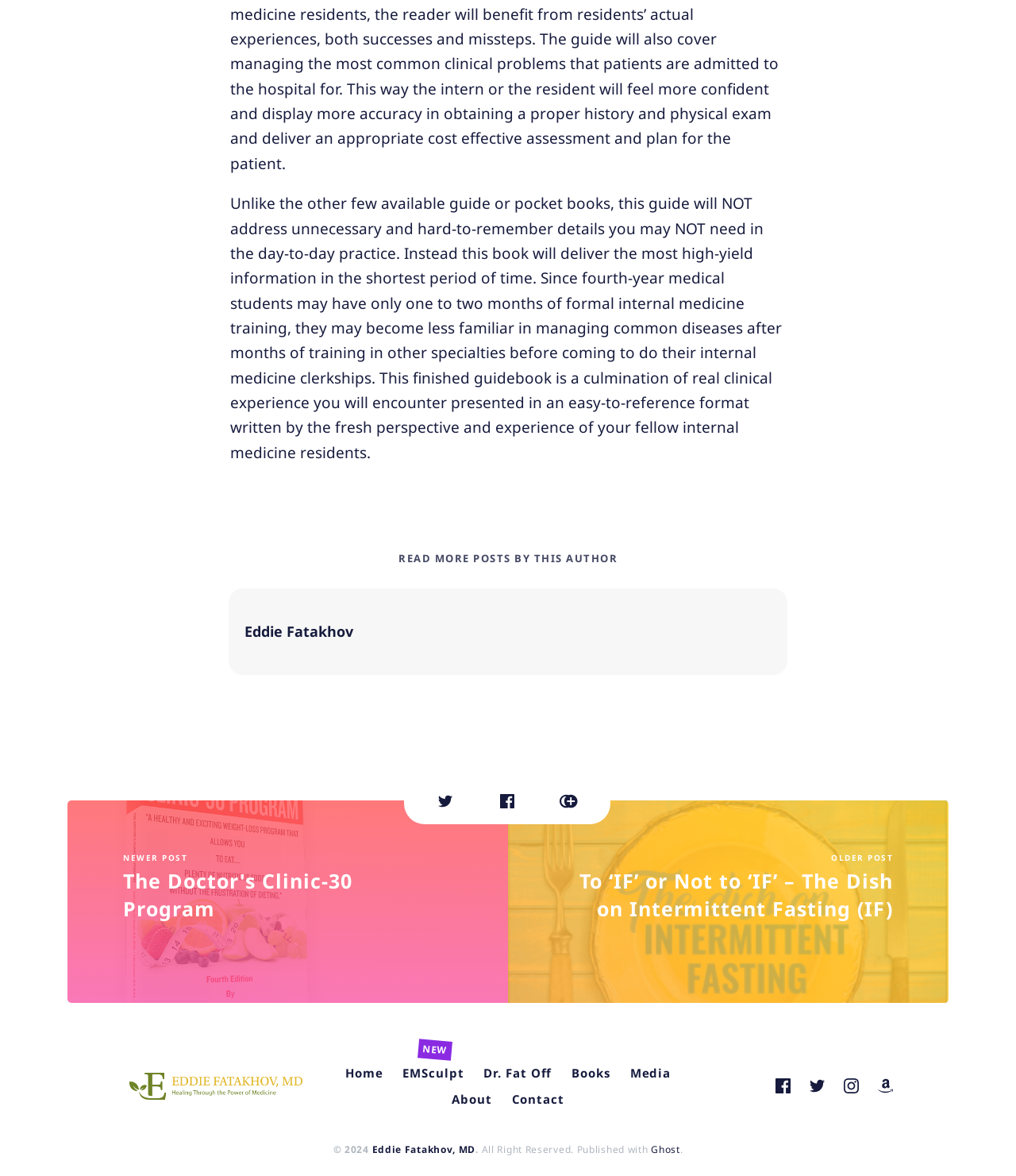Extract the bounding box coordinates of the UI element described by: "Eddie Fatakhov, MD". The coordinates should include four float numbers ranging from 0 to 1, e.g., [left, top, right, bottom].

[0.366, 0.972, 0.468, 0.983]